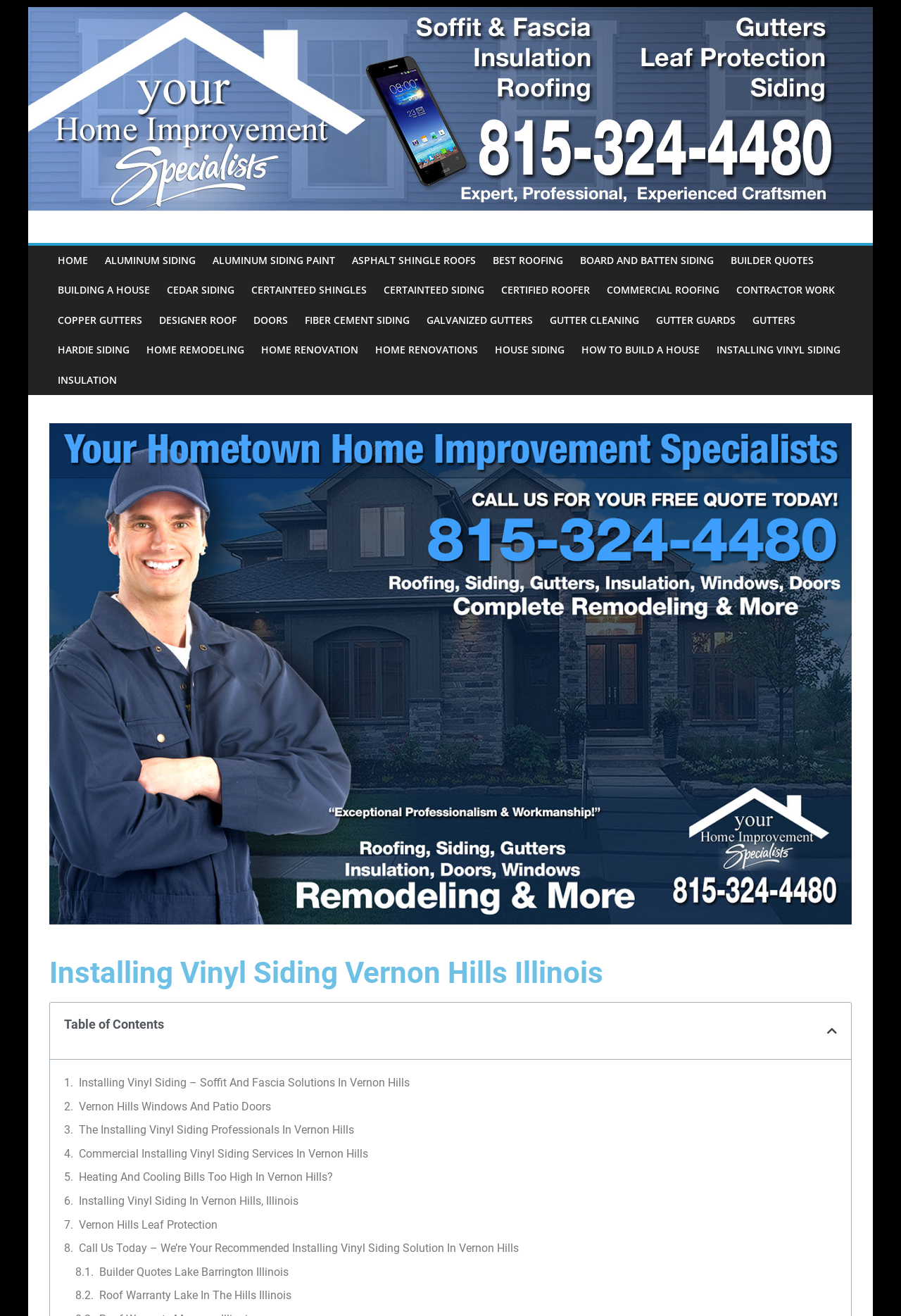Please provide the bounding box coordinates for the element that needs to be clicked to perform the following instruction: "Click INSTALLING VINYL SIDING – SOFFIT AND FASCIA SOLUTIONS IN VERNON HILLS". The coordinates should be given as four float numbers between 0 and 1, i.e., [left, top, right, bottom].

[0.088, 0.816, 0.455, 0.83]